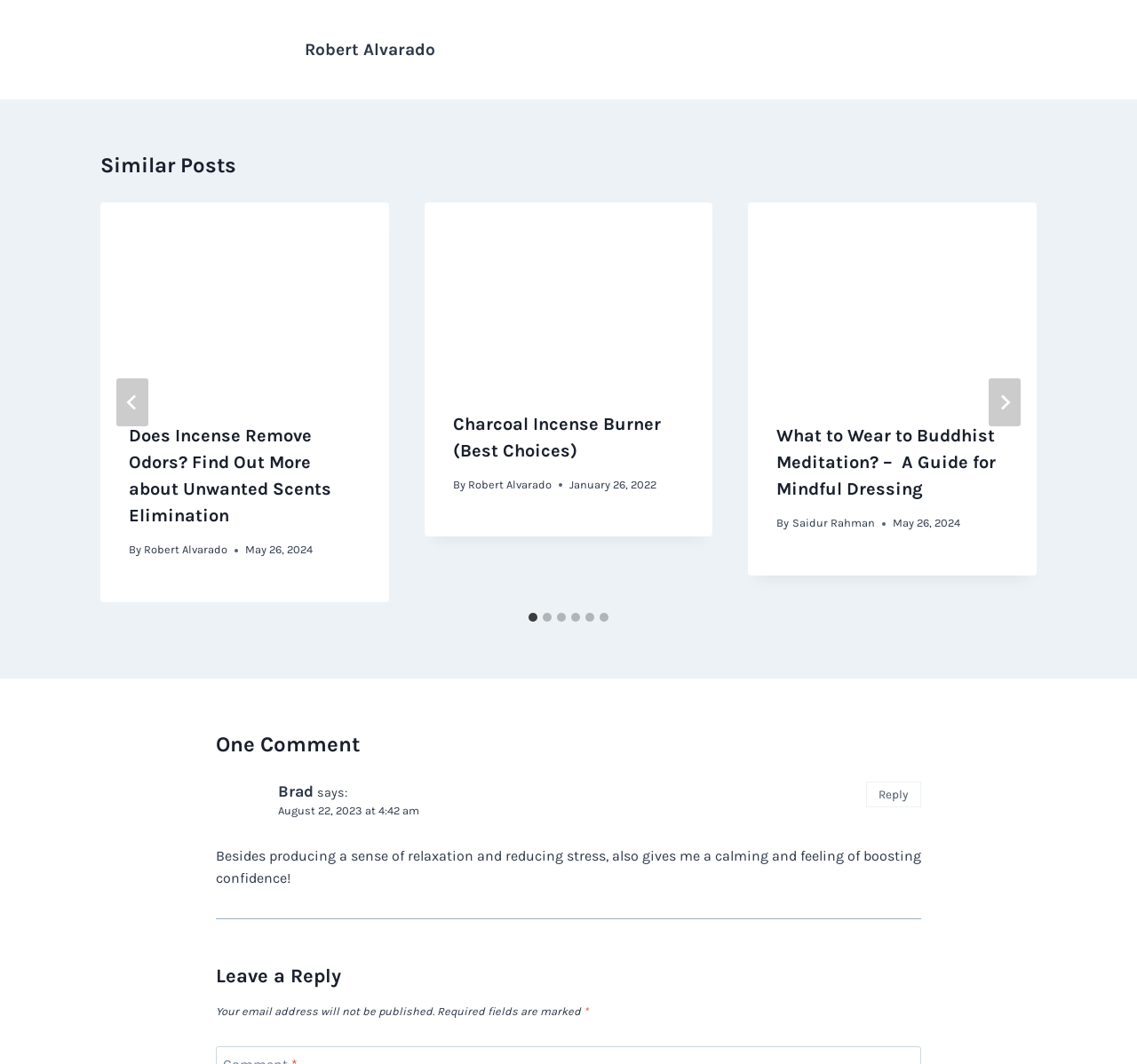Please determine the bounding box coordinates of the element to click in order to execute the following instruction: "Click on the 'Next' button". The coordinates should be four float numbers between 0 and 1, specified as [left, top, right, bottom].

[0.87, 0.355, 0.898, 0.401]